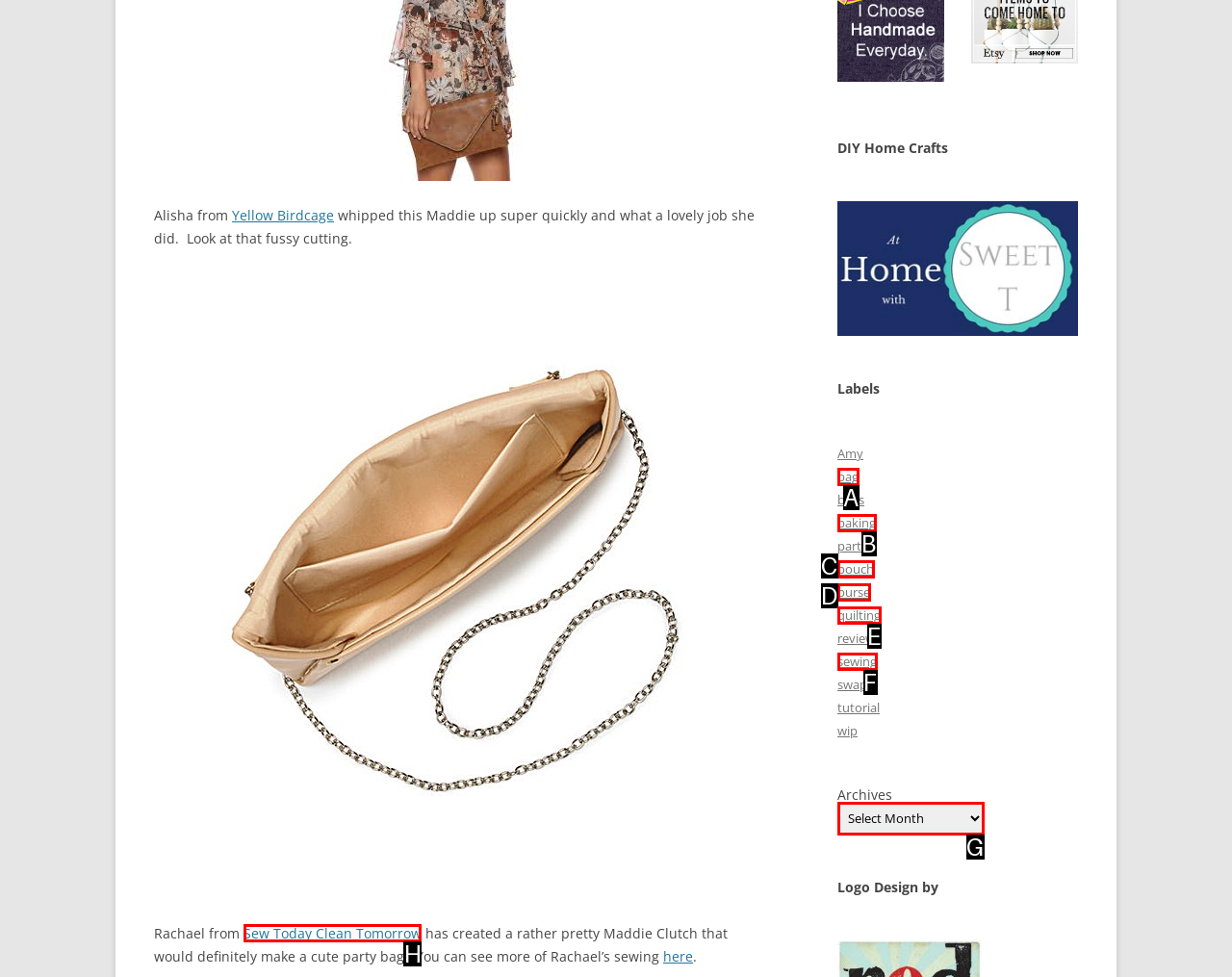Identify the correct UI element to click on to achieve the following task: Visit Sew Today Clean Tomorrow Respond with the corresponding letter from the given choices.

H